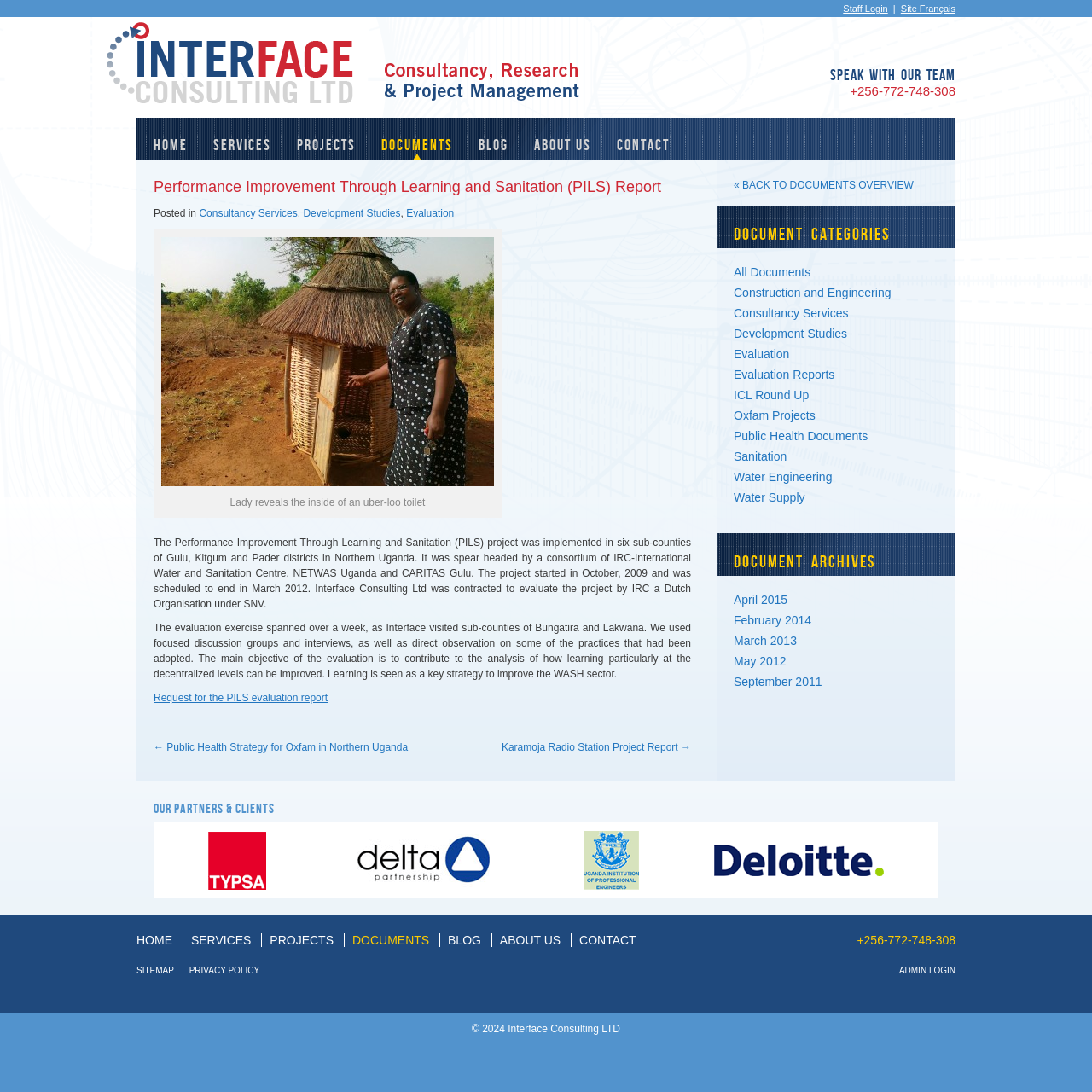Pinpoint the bounding box coordinates of the clickable element needed to complete the instruction: "Learn more about the 'Performance Improvement Through Learning and Sanitation (PILS) Report'". The coordinates should be provided as four float numbers between 0 and 1: [left, top, right, bottom].

[0.141, 0.163, 0.633, 0.179]